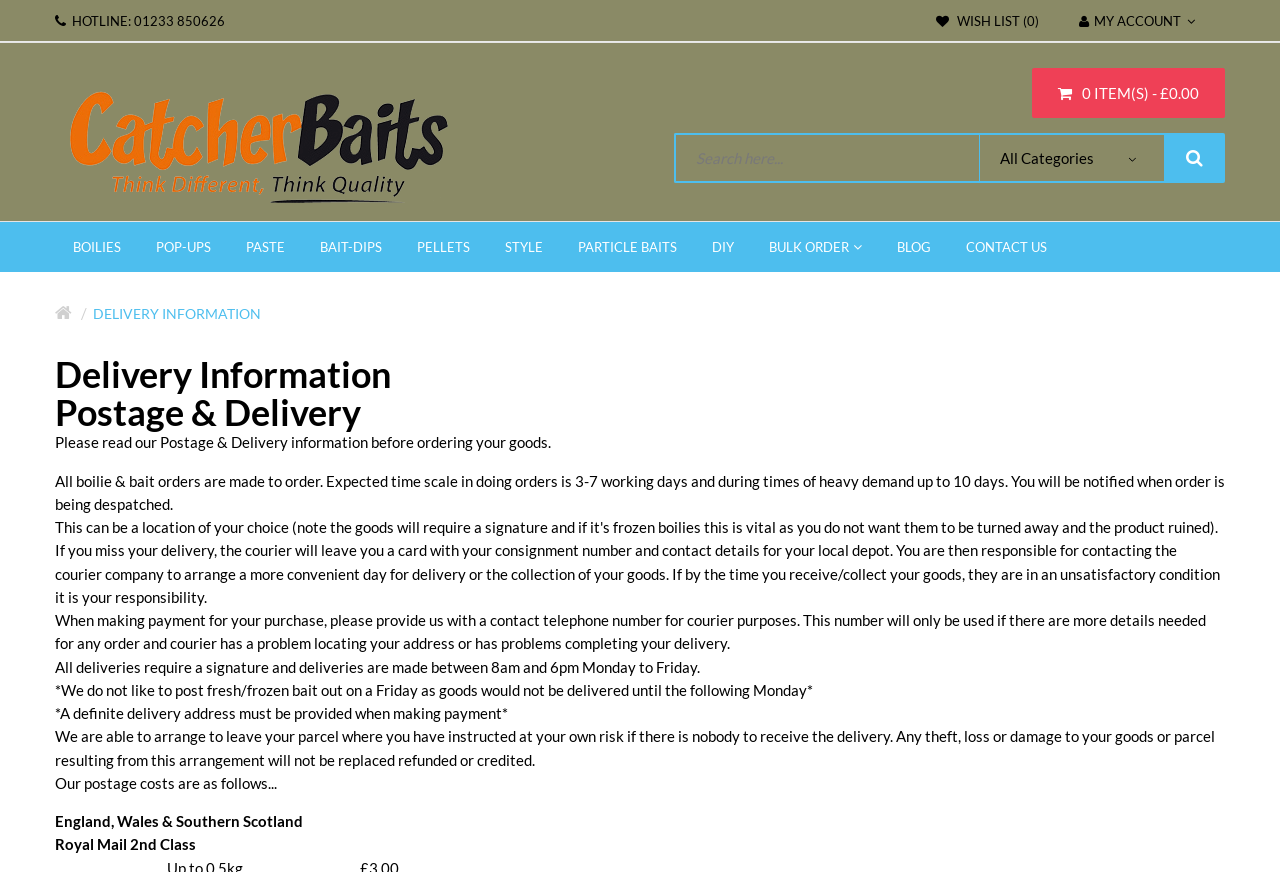Identify the bounding box coordinates of the specific part of the webpage to click to complete this instruction: "Check delivery information".

[0.073, 0.35, 0.204, 0.369]